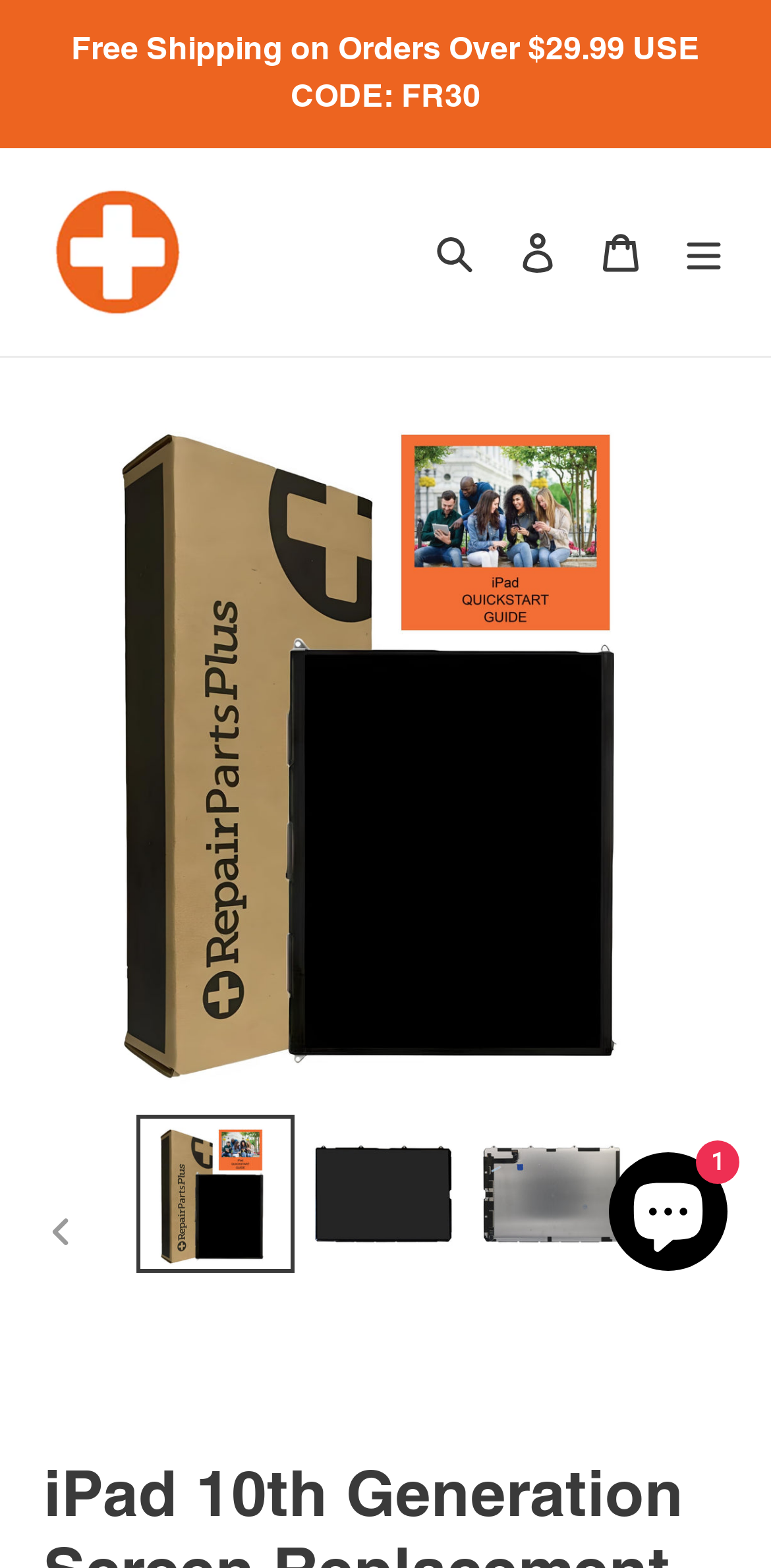Can you provide the bounding box coordinates for the element that should be clicked to implement the instruction: "Search for products"?

[0.536, 0.134, 0.644, 0.188]